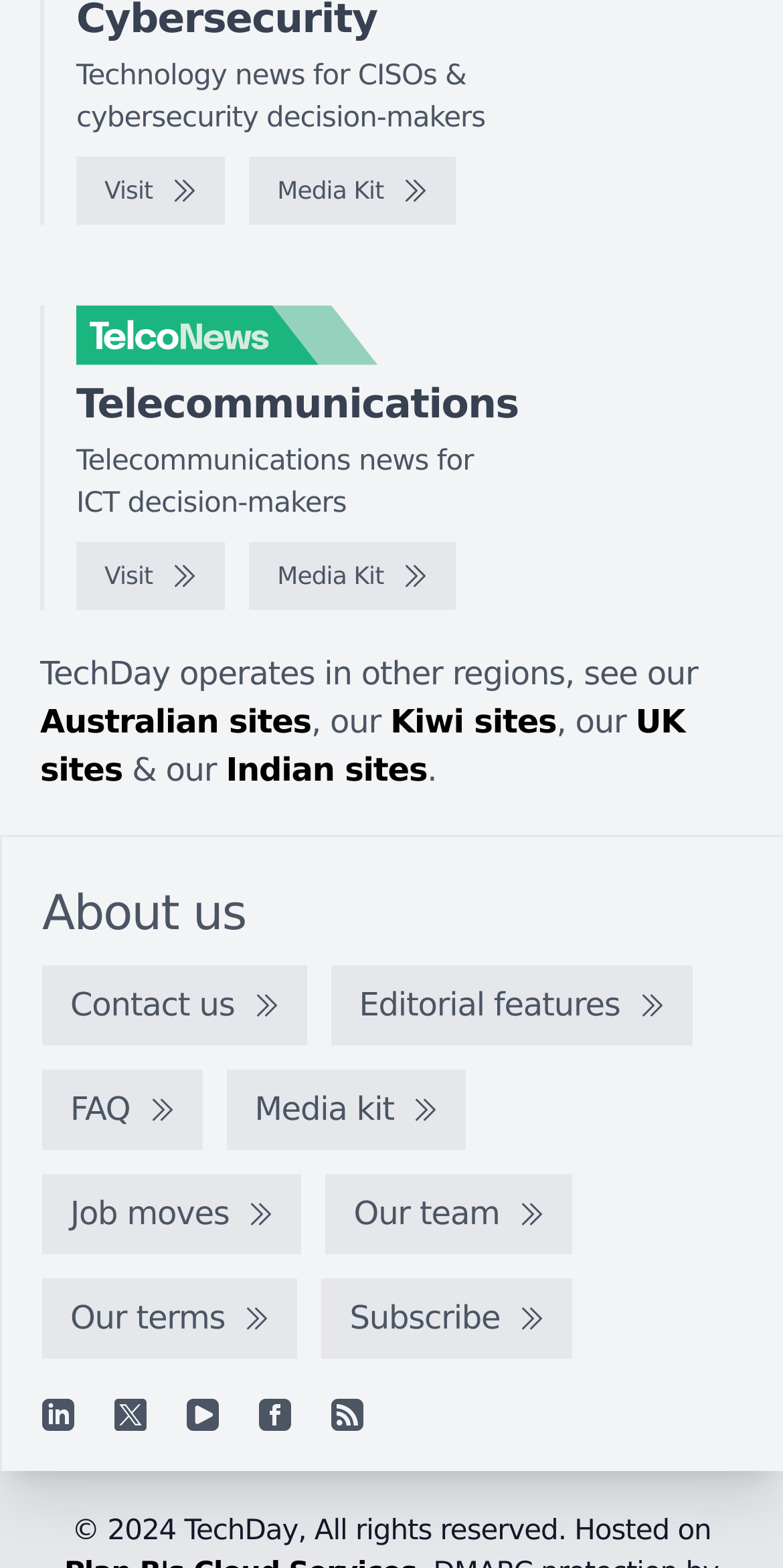Determine the bounding box coordinates for the area that should be clicked to carry out the following instruction: "Subscribe to the newsletter".

[0.411, 0.816, 0.731, 0.867]